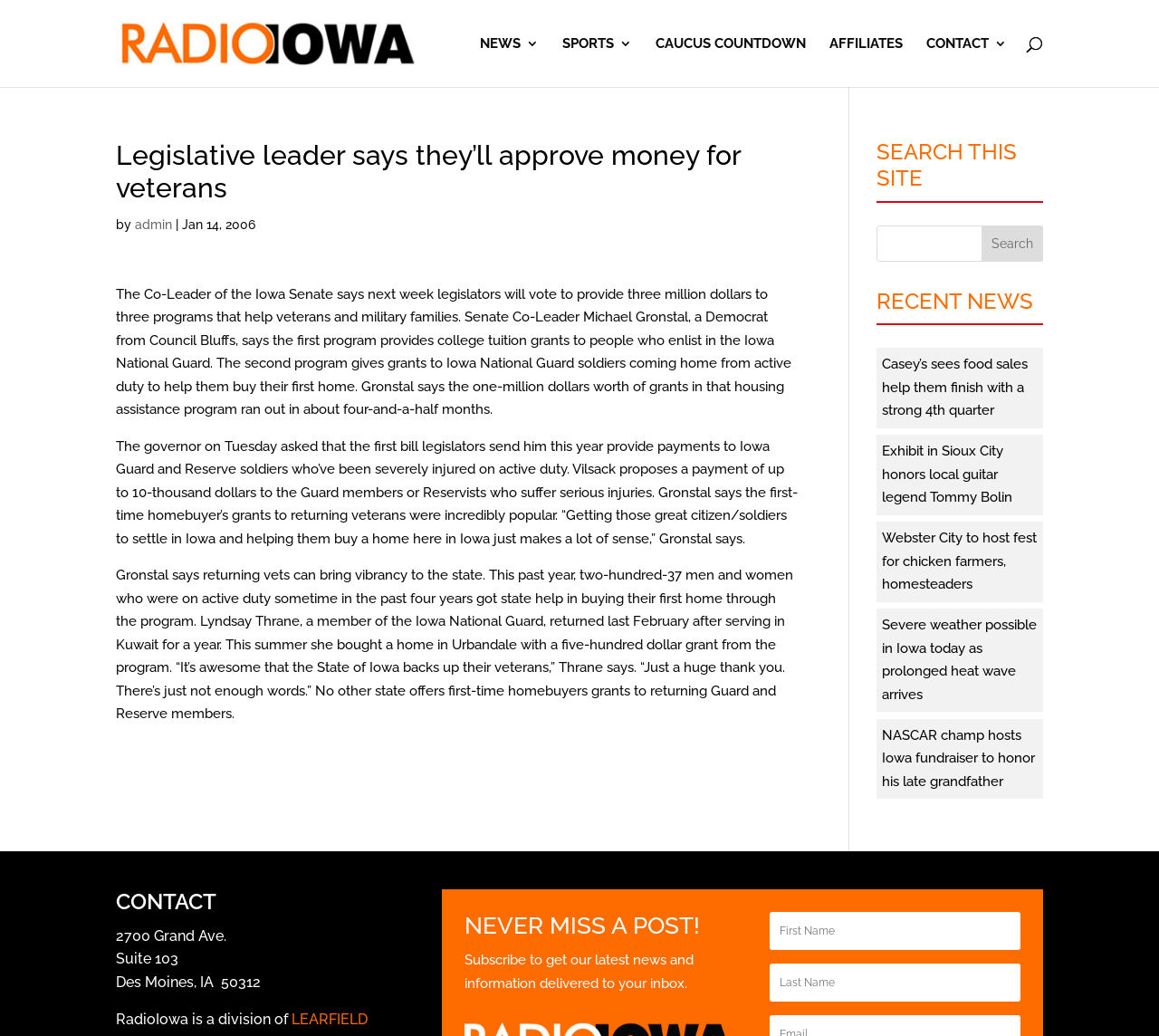Elaborate on the webpage's design and content in a detailed caption.

This webpage is about Radio Iowa, a news website that provides updates on various topics, including politics, sports, and local news. At the top of the page, there is a header section with links to different categories, such as "NEWS 3", "SPORTS 3", "CAUCUS COUNTDOWN", "AFFILIATES", and "CONTACT 3". Below the header, there is a search bar that allows users to search the website.

The main content of the page is an article about the Iowa Senate's plan to provide funding to programs that help veterans and military families. The article is divided into several paragraphs, with headings and static text describing the programs and quotes from Senate Co-Leader Michael Gronstal. The article also includes a quote from Lyndsay Thrane, a member of the Iowa National Guard, who benefited from one of the programs.

On the right side of the page, there is a section titled "RECENT NEWS" that lists several news articles with links to read more. Below this section, there is a "CONTACT" section that provides the address and contact information of Radio Iowa.

At the bottom of the page, there is a section that encourages users to subscribe to the website's newsletter to receive the latest news and information. There are also two textboxes to input email addresses and a button to submit the subscription request.